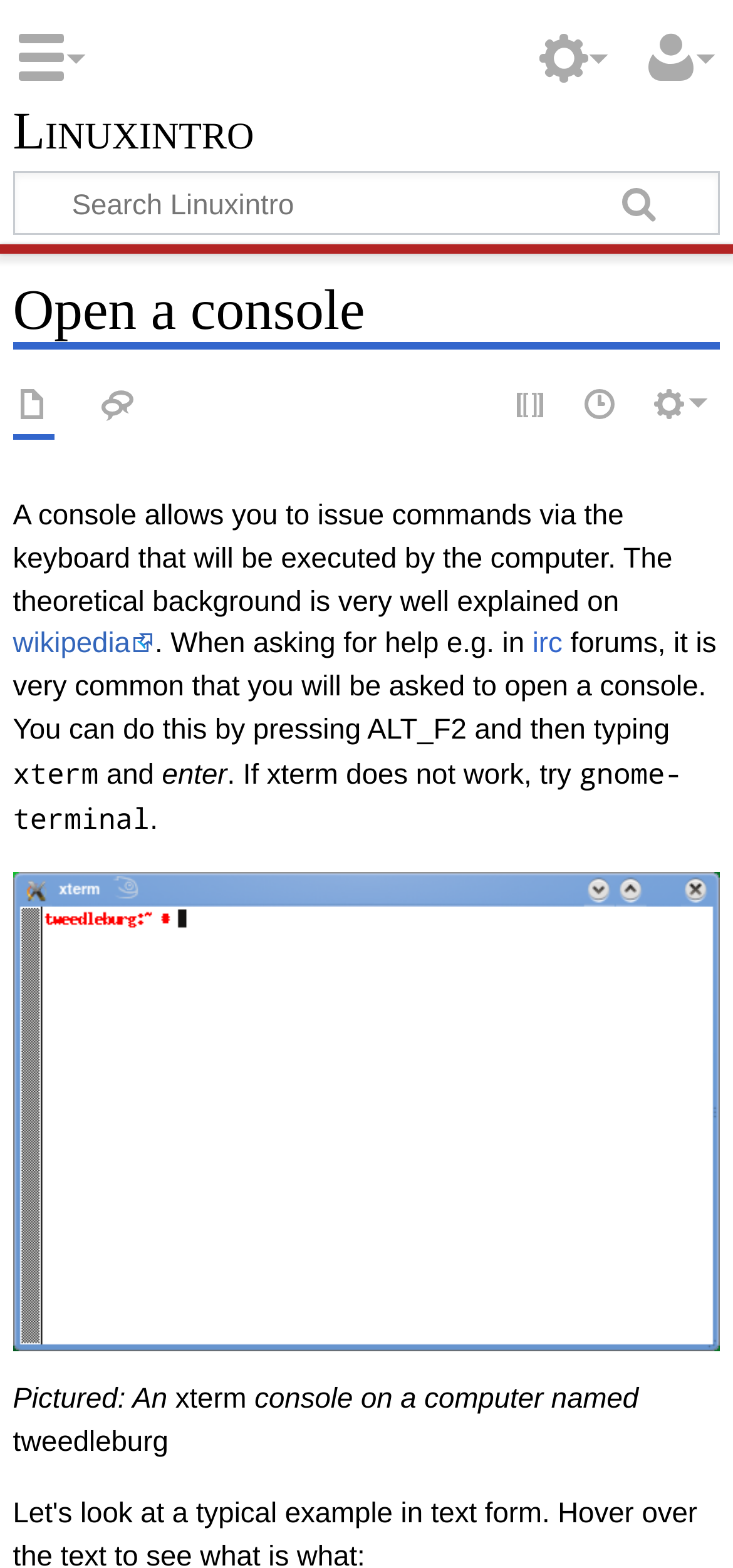Provide a short, one-word or phrase answer to the question below:
What is the shortcut to open a console?

ALT_F2